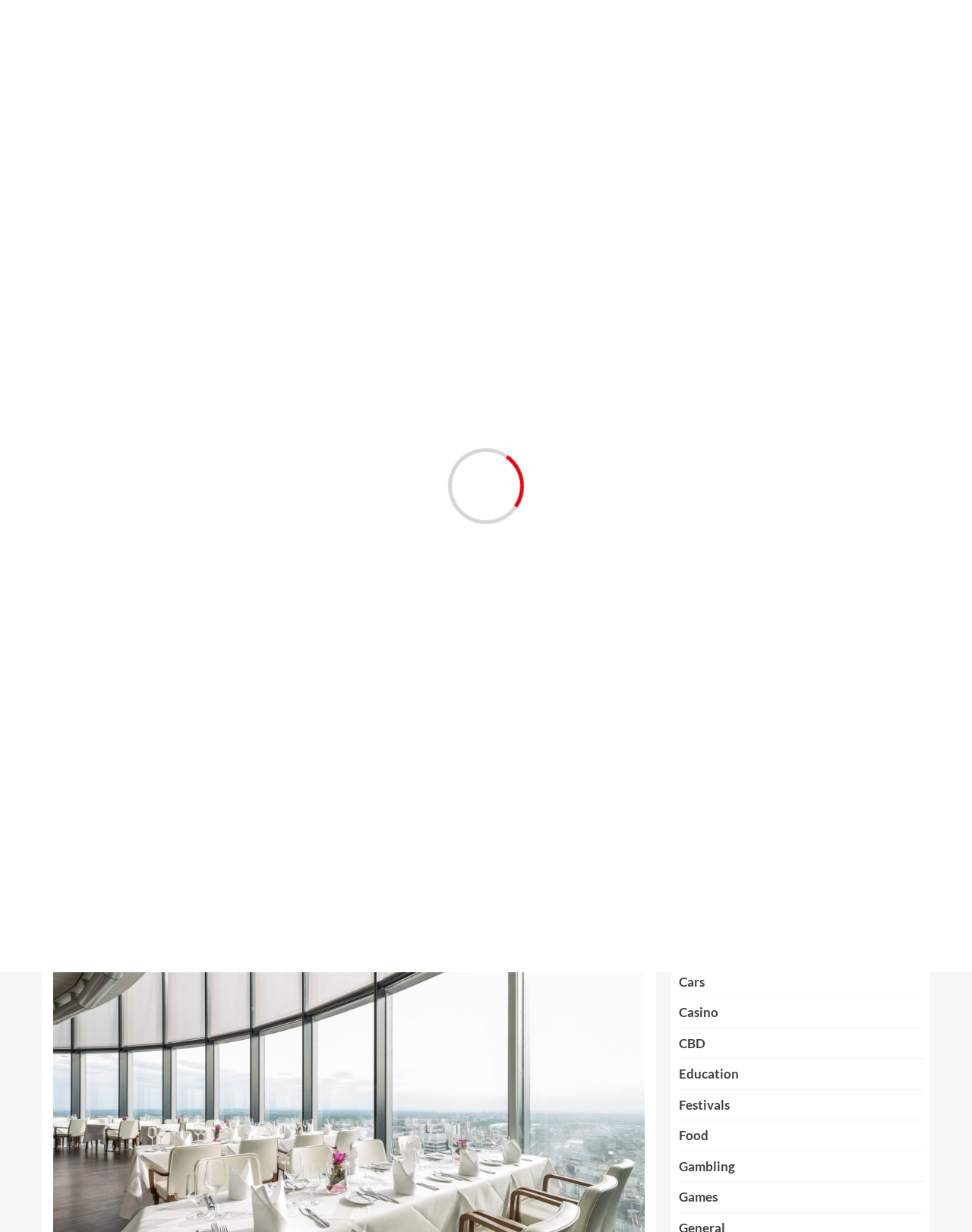Please identify the bounding box coordinates of the element that needs to be clicked to perform the following instruction: "Read the 'The Best Restaurants in Frankfurt' article".

[0.043, 0.227, 0.675, 0.261]